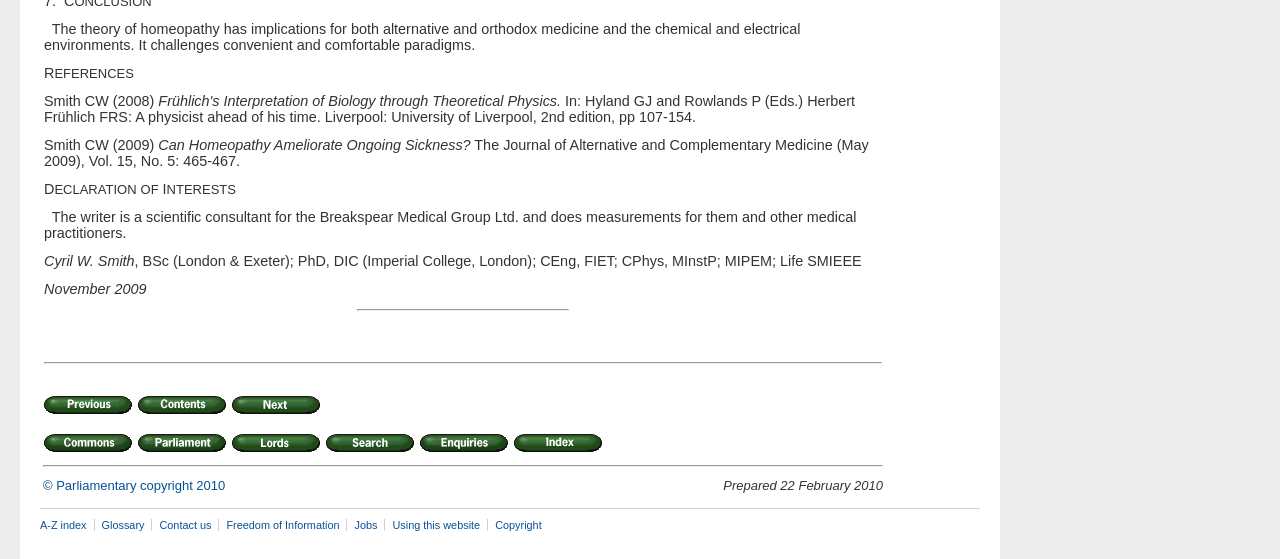What is the copyright year? Observe the screenshot and provide a one-word or short phrase answer.

2010